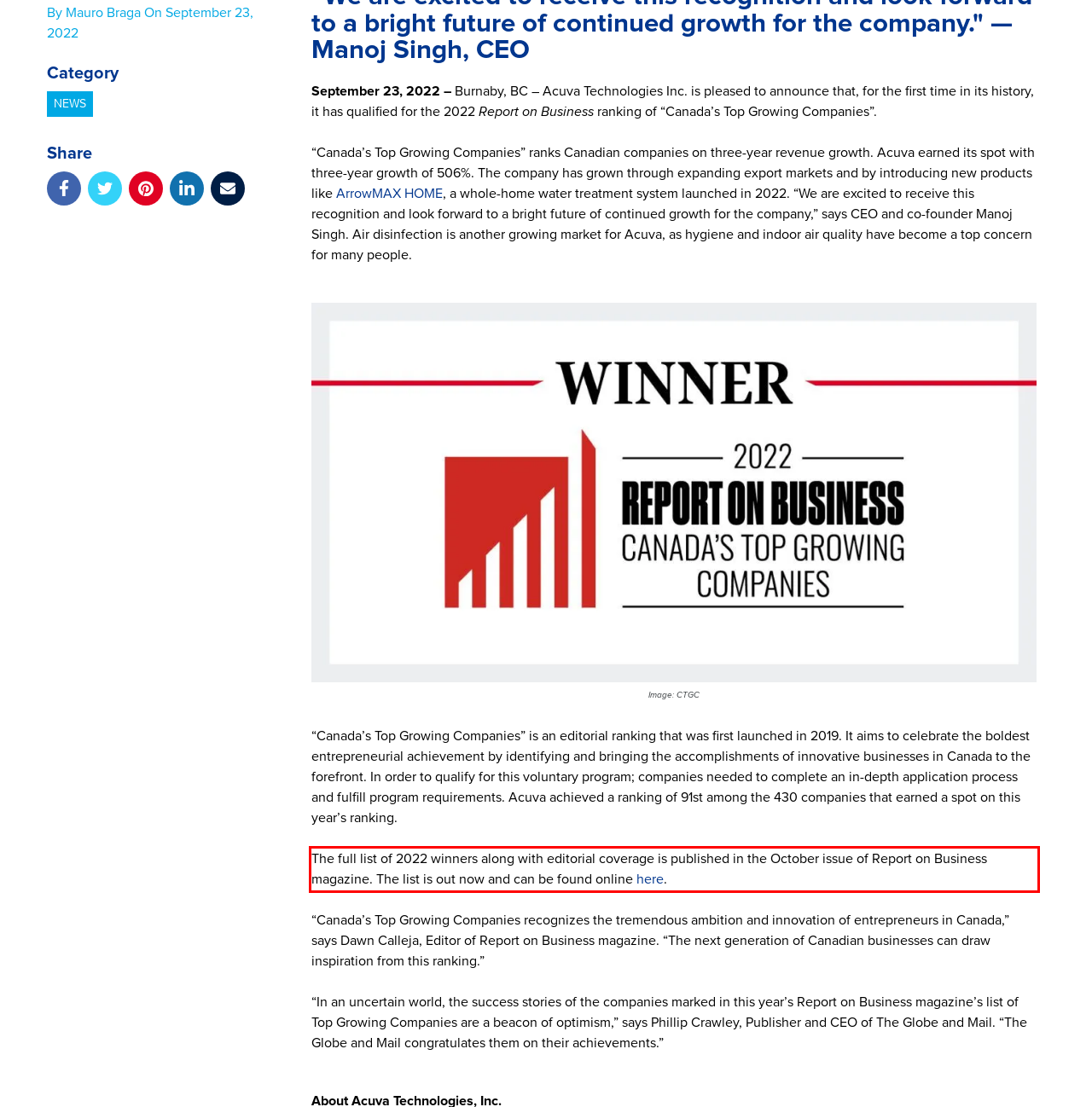You are provided with a screenshot of a webpage that includes a UI element enclosed in a red rectangle. Extract the text content inside this red rectangle.

The full list of 2022 winners along with editorial coverage is published in the October issue of Report on Business magazine. The list is out now and can be found online here.